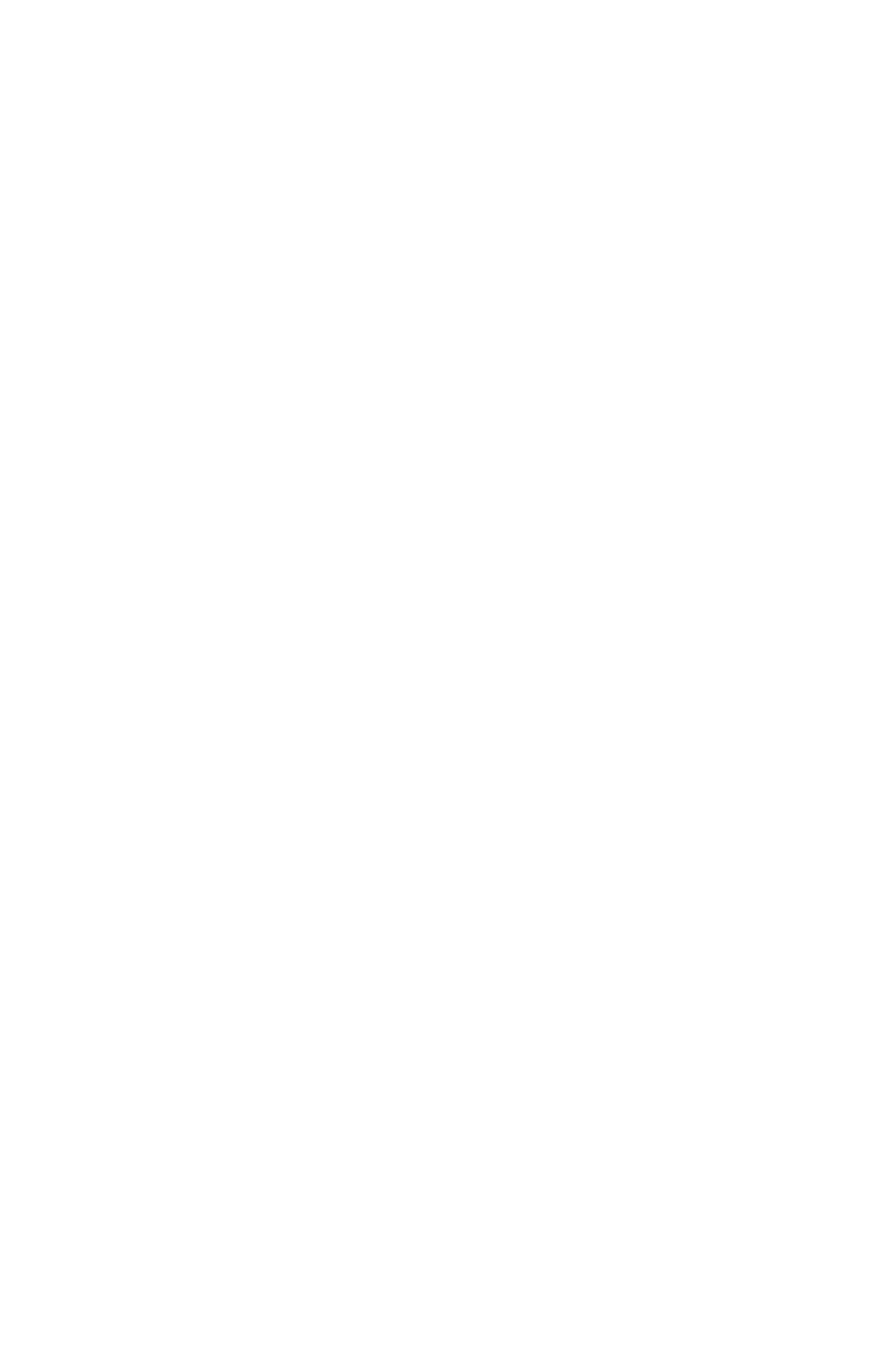Determine the bounding box coordinates for the area that needs to be clicked to fulfill this task: "Get answers to frequently asked questions". The coordinates must be given as four float numbers between 0 and 1, i.e., [left, top, right, bottom].

[0.026, 0.793, 0.11, 0.836]